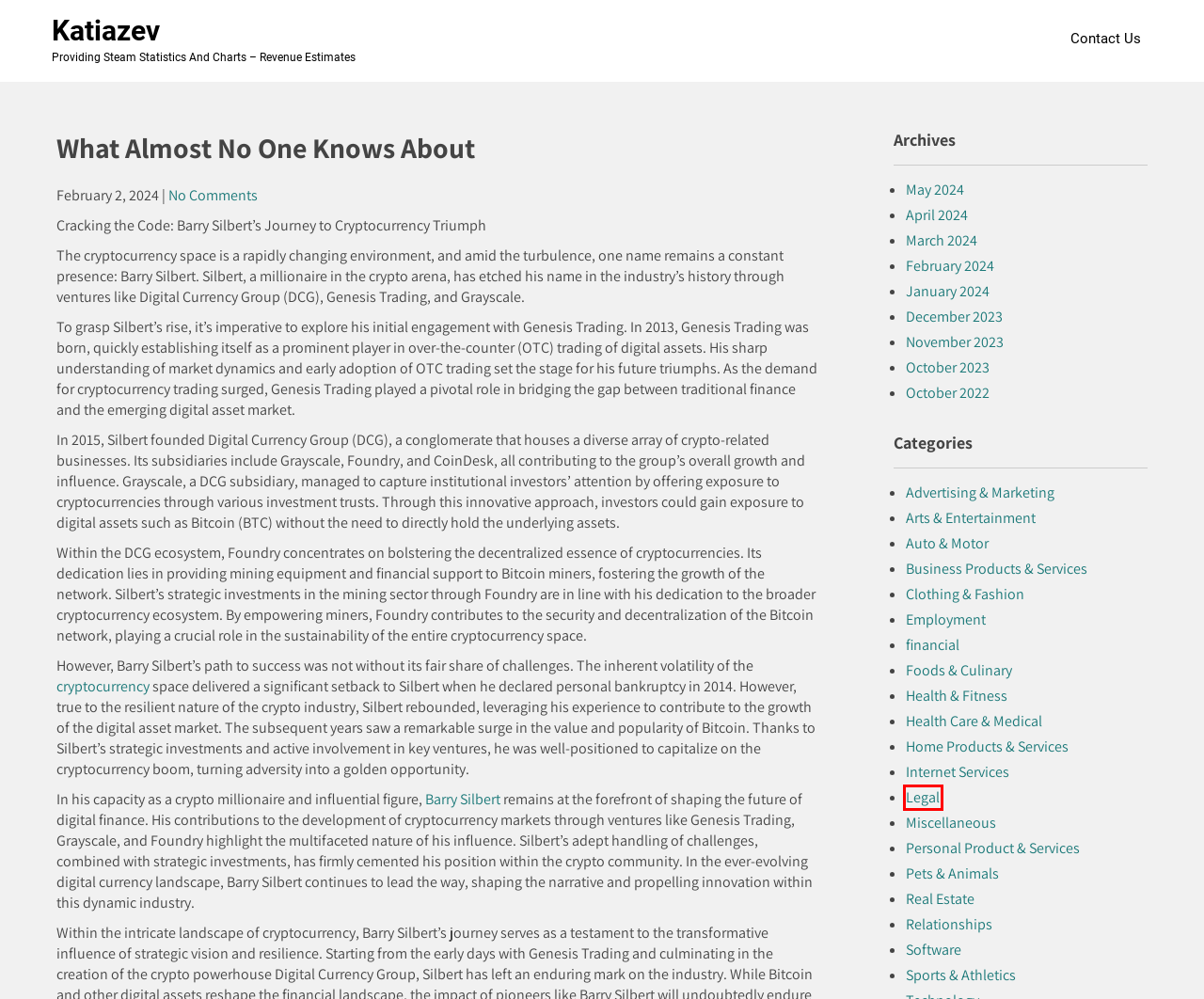Inspect the screenshot of a webpage with a red rectangle bounding box. Identify the webpage description that best corresponds to the new webpage after clicking the element inside the bounding box. Here are the candidates:
A. Clothing & Fashion – Katiazev
B. Real Estate – Katiazev
C. Business Products & Services – Katiazev
D. Software – Katiazev
E. February 2024 – Katiazev
F. Legal – Katiazev
G. Foods & Culinary – Katiazev
H. financial – Katiazev

F